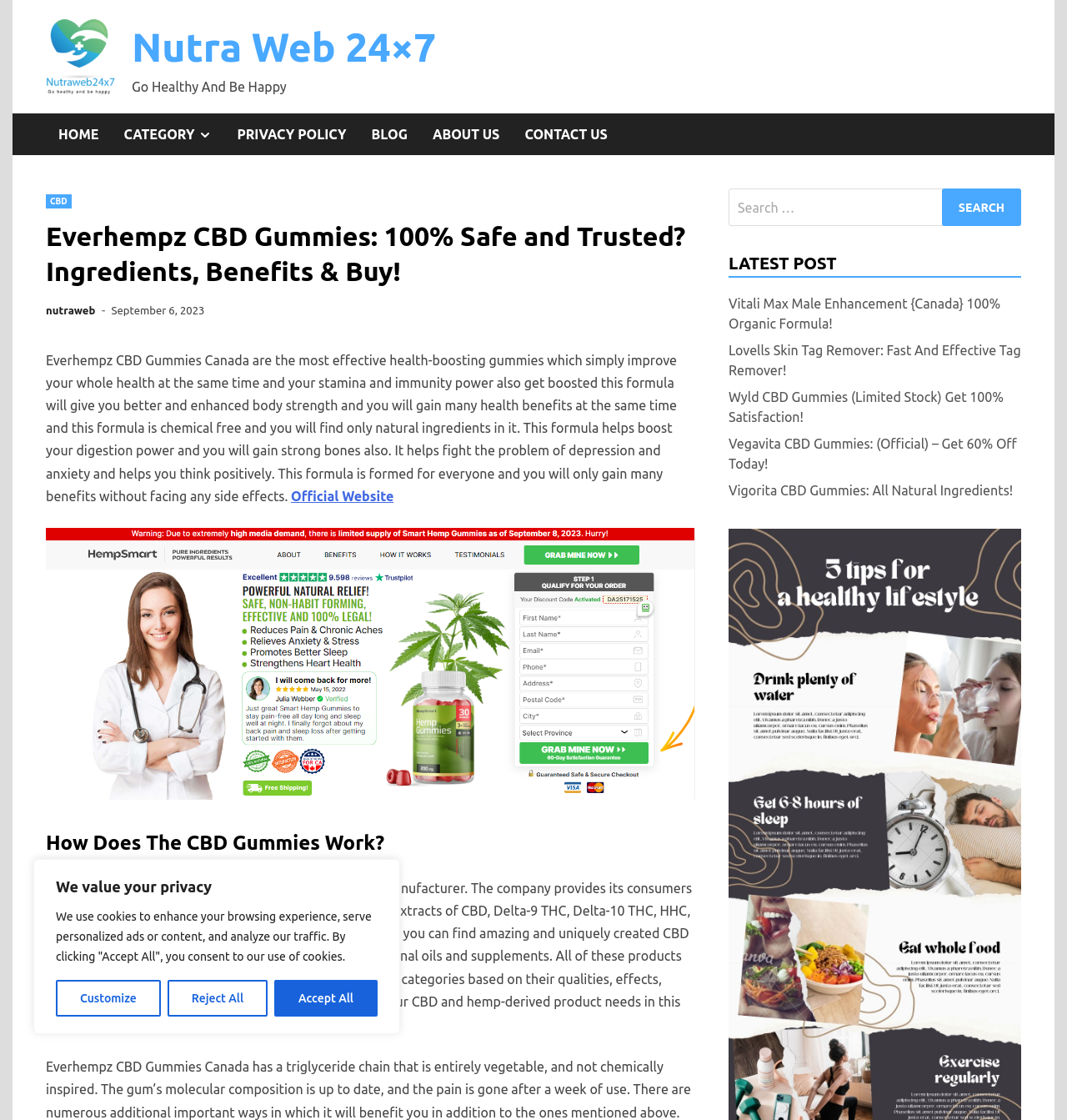Find the UI element described as: "September 6, 2023September 8, 2023" and predict its bounding box coordinates. Ensure the coordinates are four float numbers between 0 and 1, [left, top, right, bottom].

[0.104, 0.272, 0.192, 0.282]